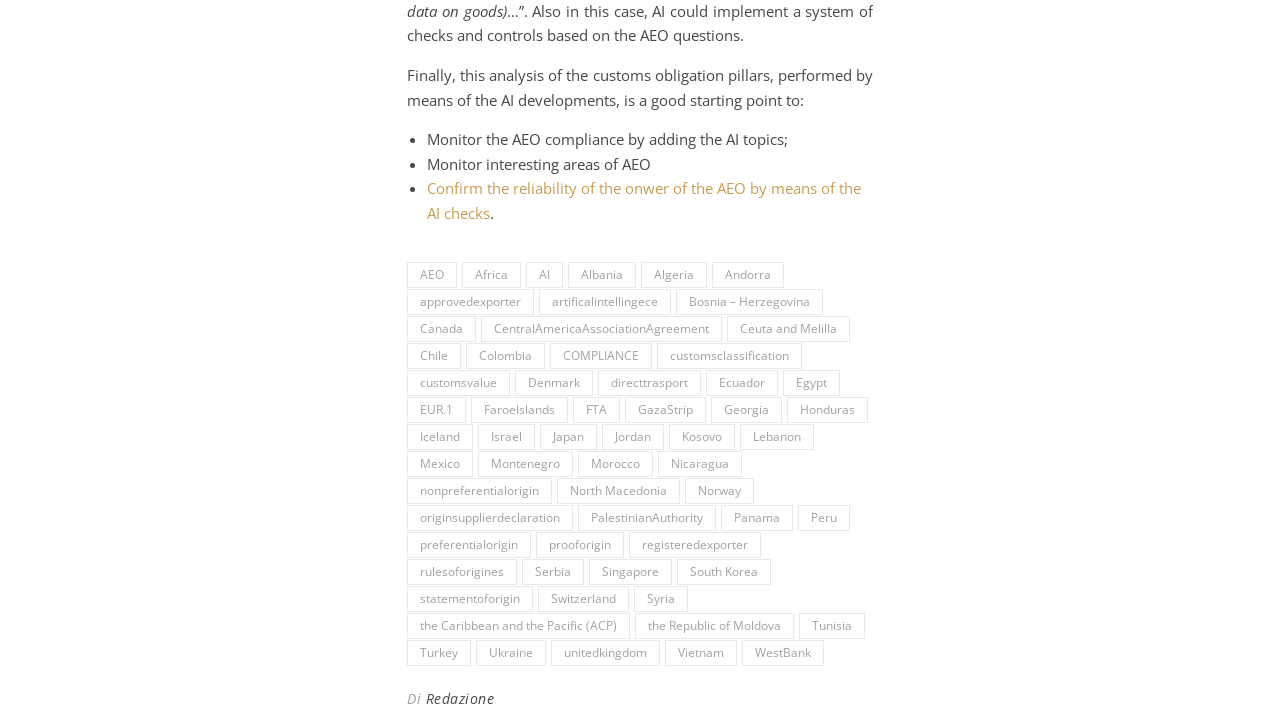Pinpoint the bounding box coordinates of the clickable area necessary to execute the following instruction: "Read about the customs obligation pillars". The coordinates should be given as four float numbers between 0 and 1, namely [left, top, right, bottom].

[0.318, 0.001, 0.682, 0.063]